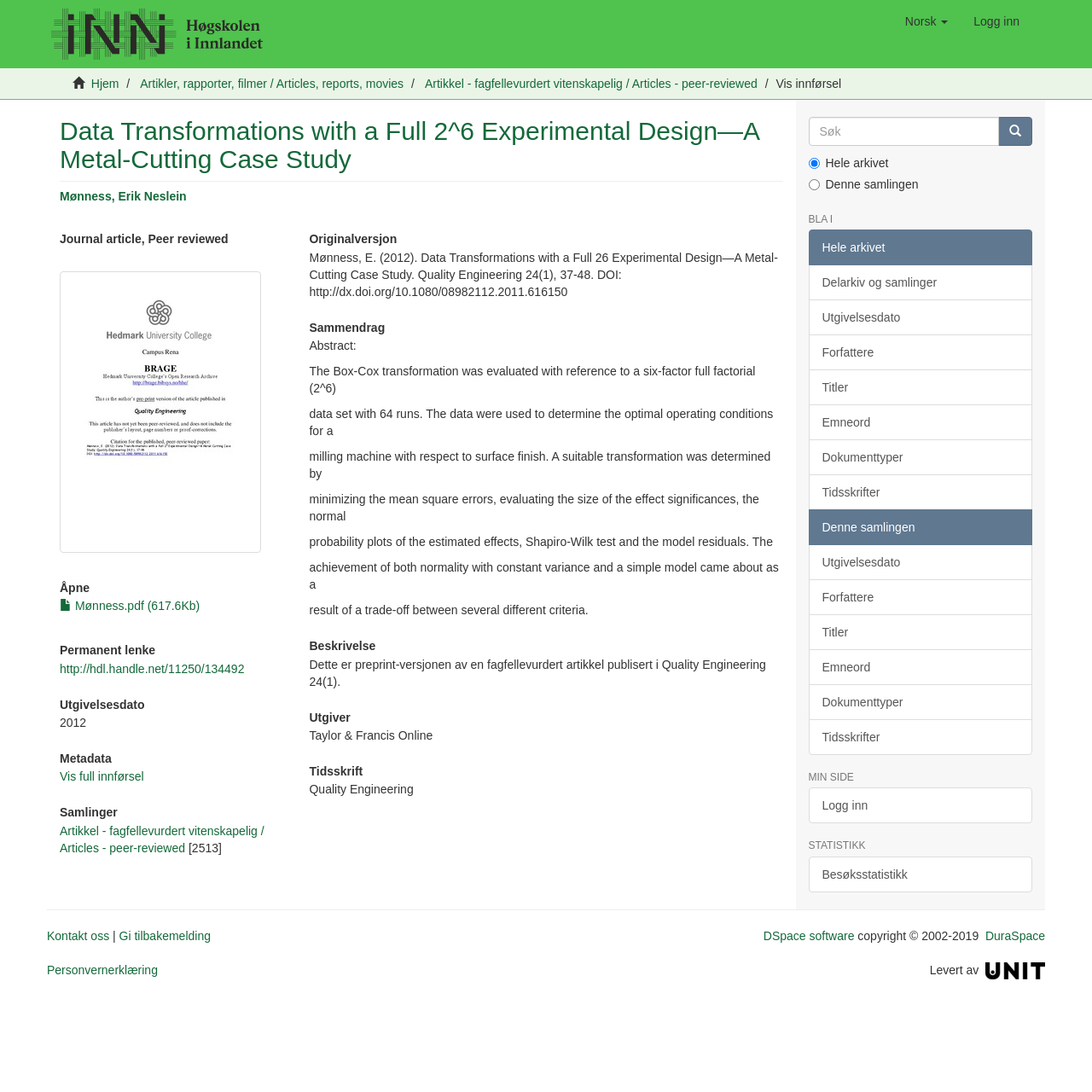What is the language of the webpage?
Look at the image and respond to the question as thoroughly as possible.

I found the answer by looking at the button 'Norsk' which means 'Norwegian' in English, and the corresponding link 'Logg inn' which is also in Norwegian. This suggests that the language of the webpage is Norwegian.